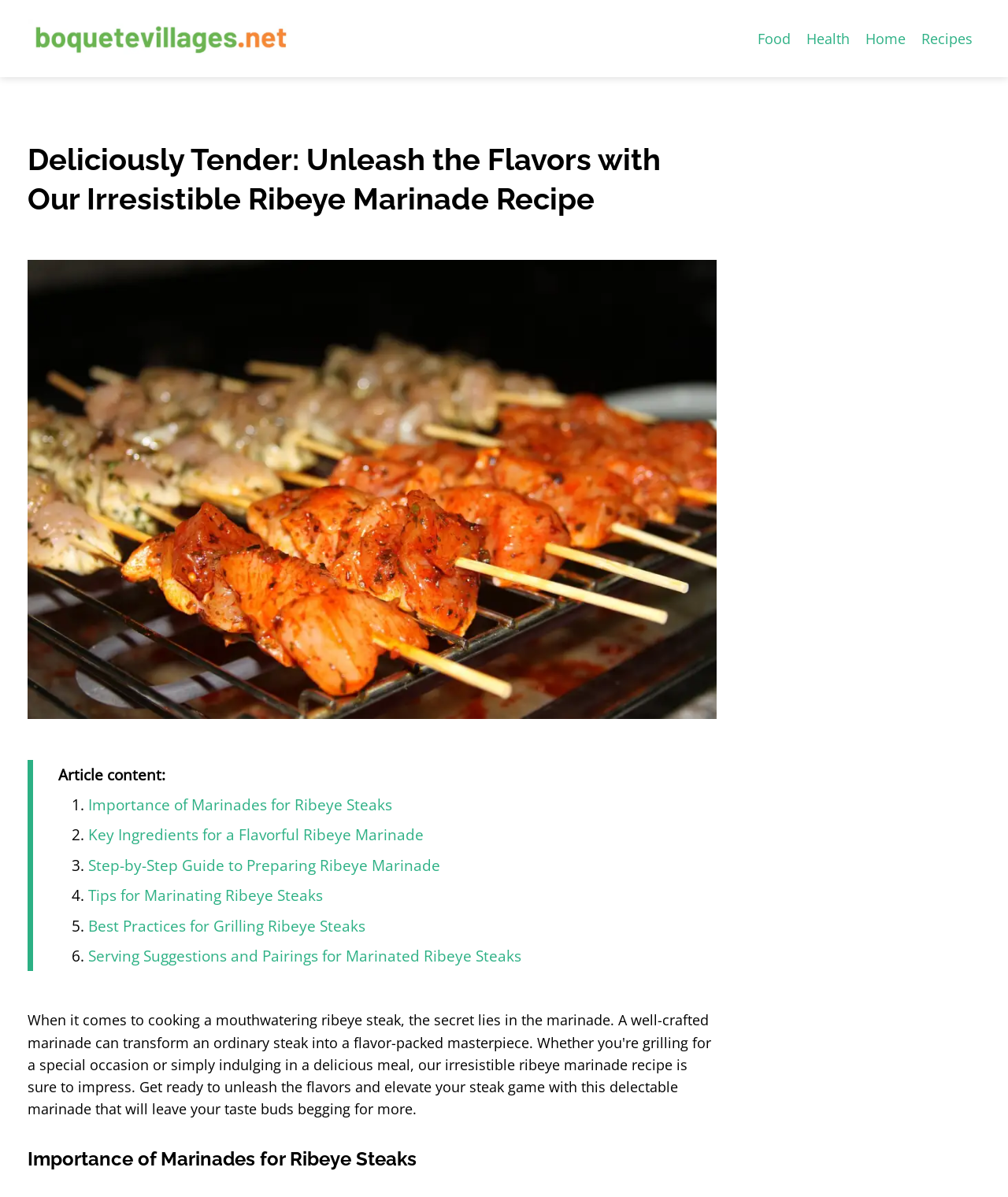How many steps are in the recipe?
Refer to the image and answer the question using a single word or phrase.

6